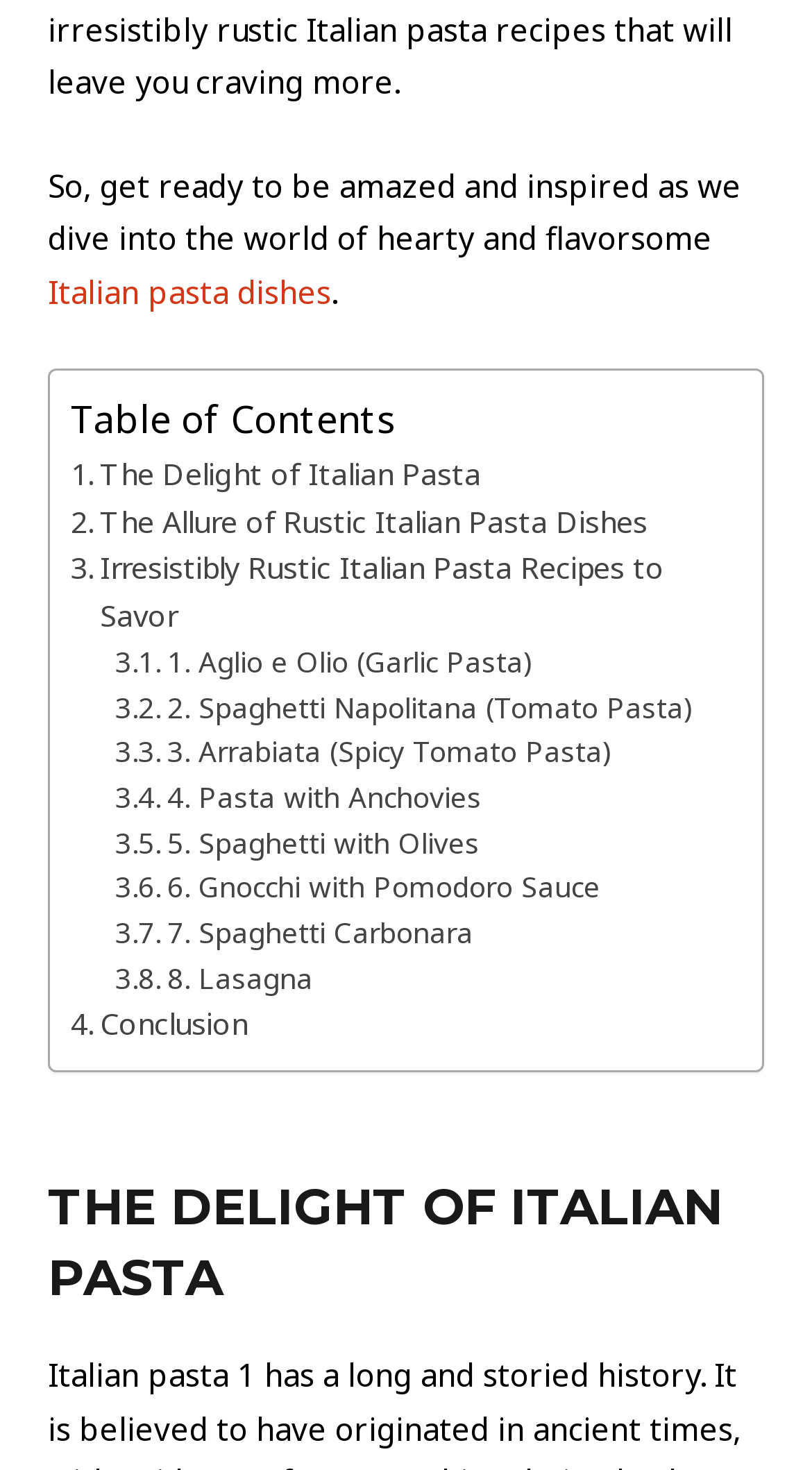Please reply with a single word or brief phrase to the question: 
What is the first Italian pasta dish mentioned?

Aglio e Olio